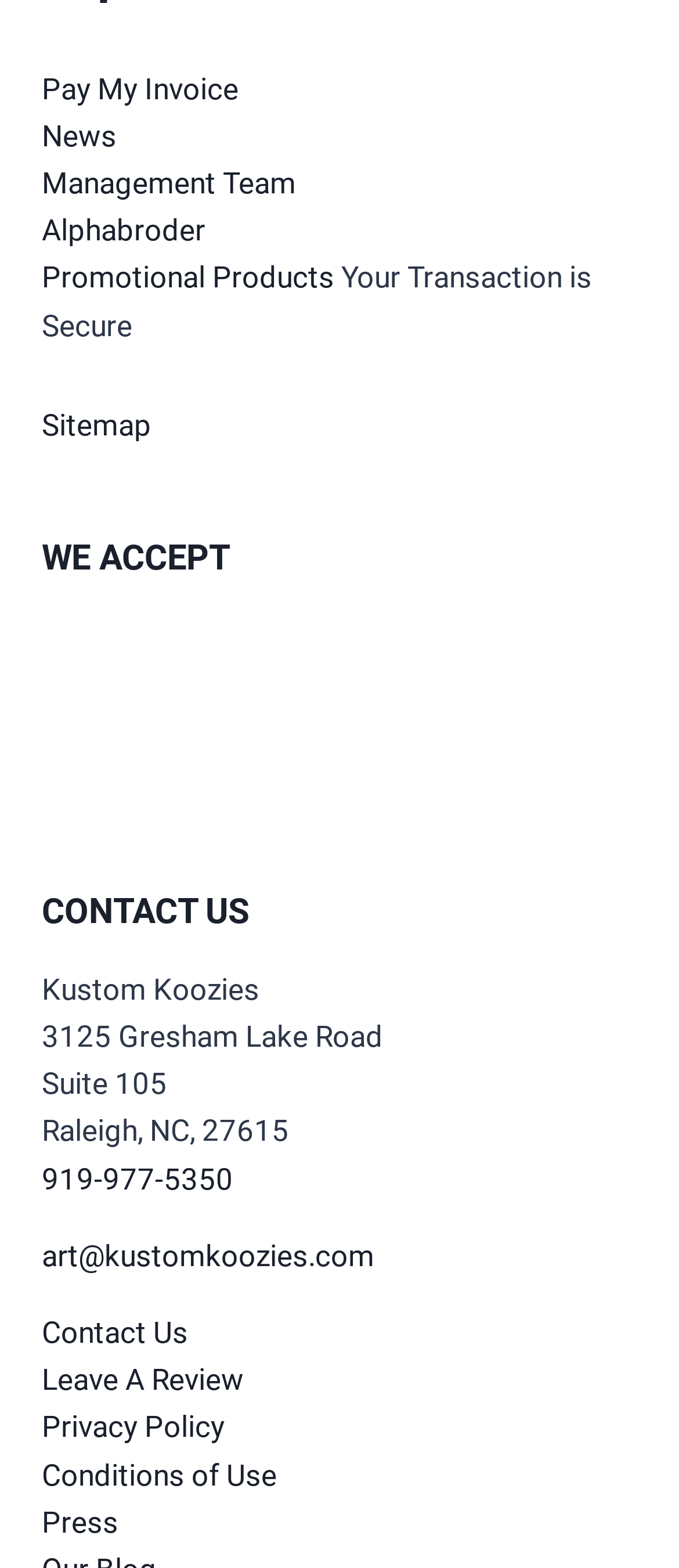Please locate the bounding box coordinates of the element that needs to be clicked to achieve the following instruction: "Contact Us". The coordinates should be four float numbers between 0 and 1, i.e., [left, top, right, bottom].

[0.062, 0.839, 0.277, 0.861]